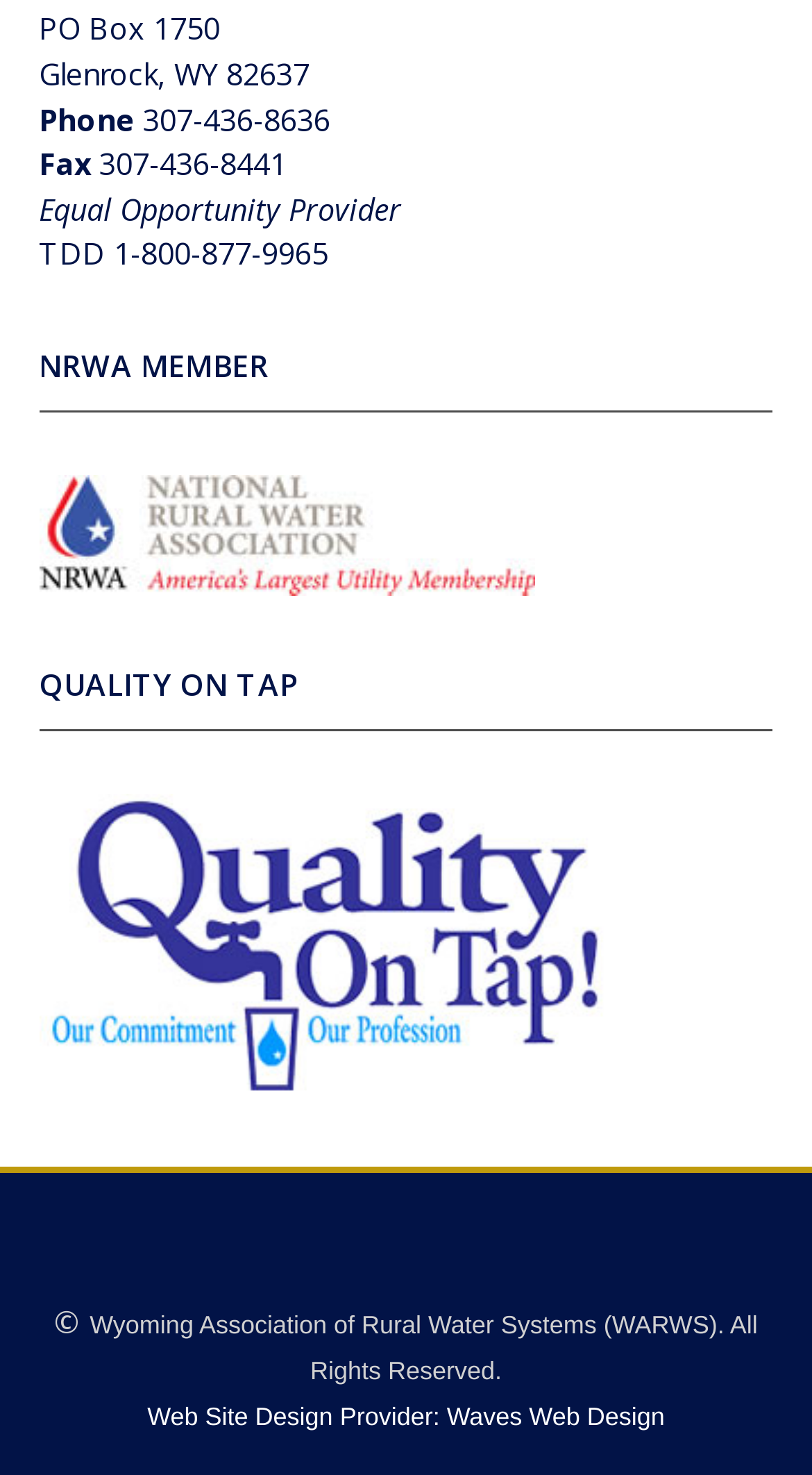What is the organization's address?
Identify the answer in the screenshot and reply with a single word or phrase.

PO Box 1750, Glenrock, WY 82637